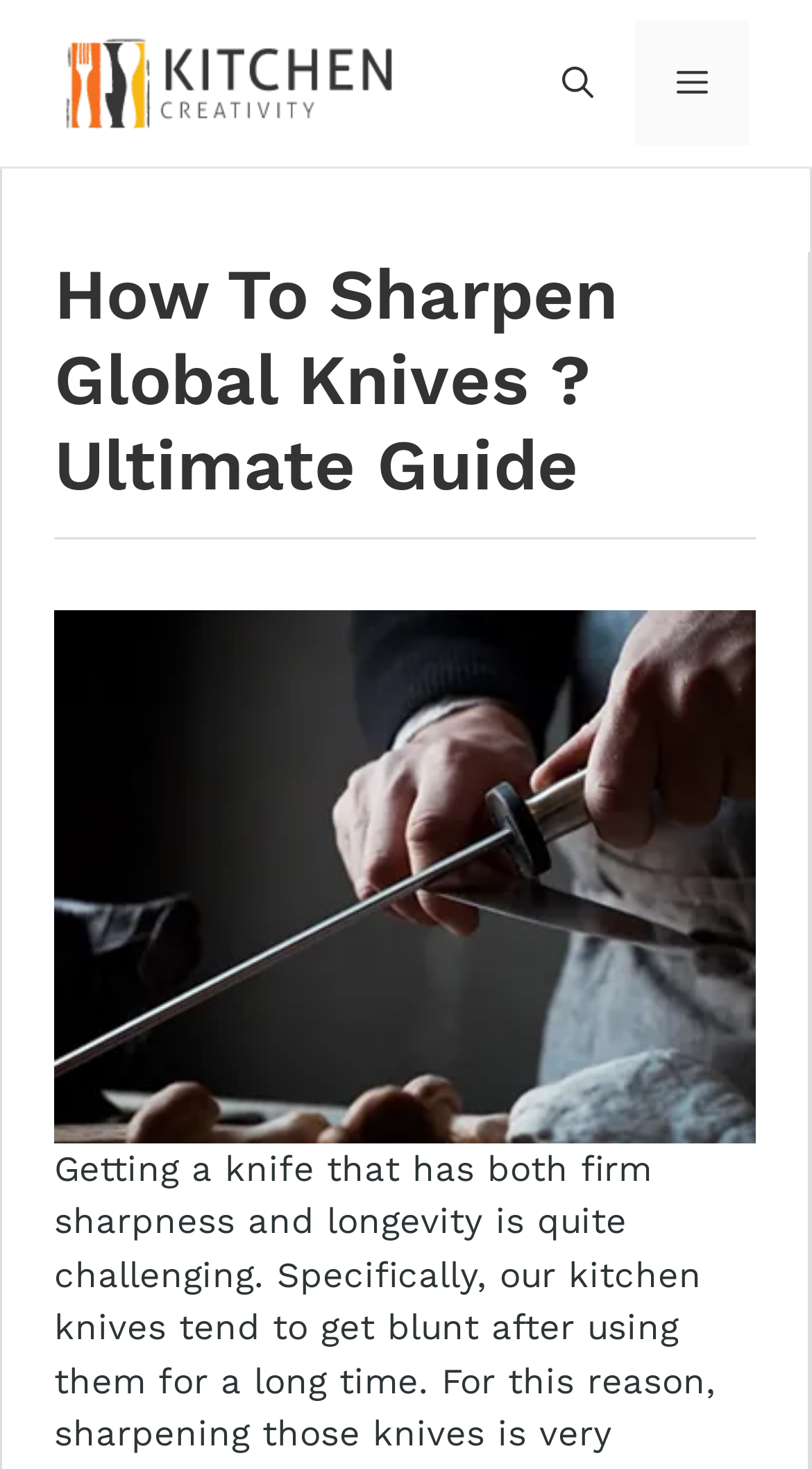Identify and generate the primary title of the webpage.

How To Sharpen Global Knives ? Ultimate Guide